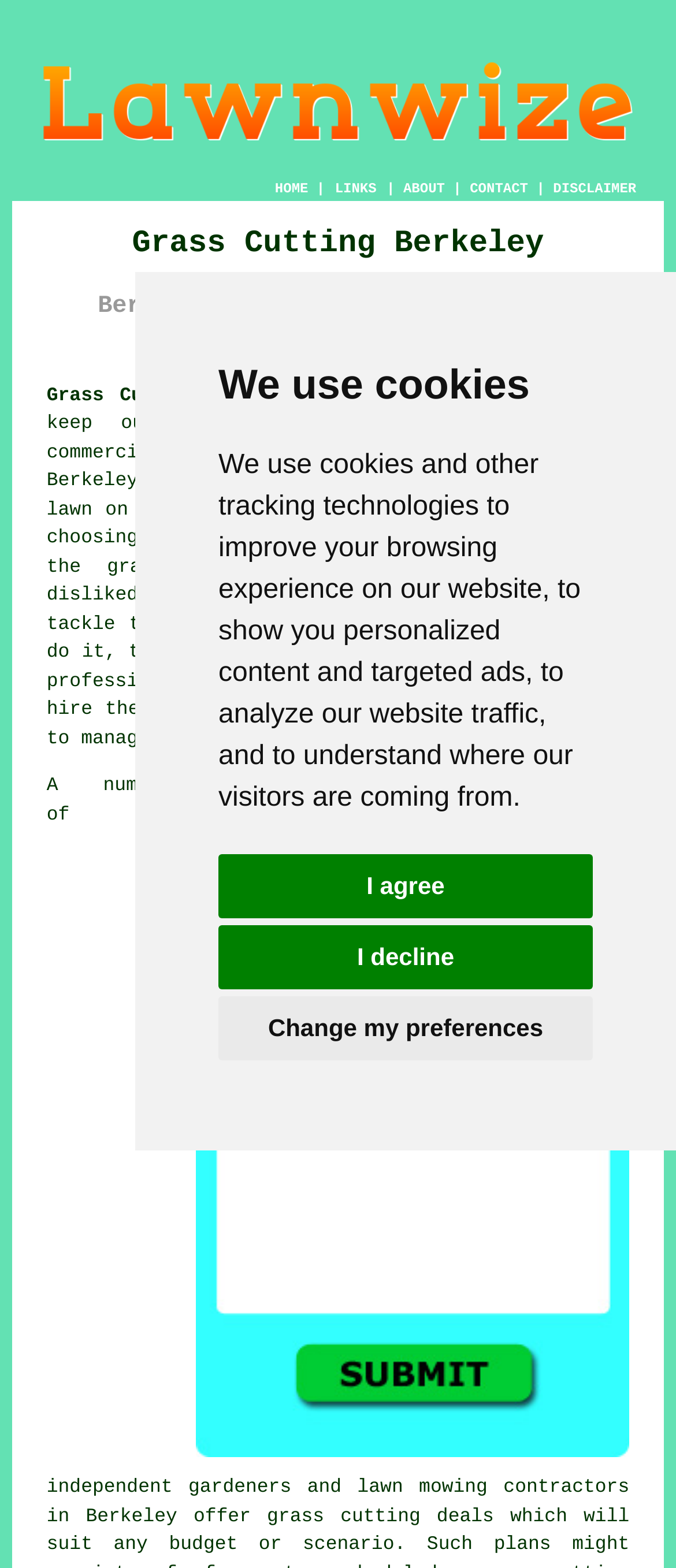What is the purpose of the 'Free Berkeley Grass Cutting Quotes' button?
Based on the visual details in the image, please answer the question thoroughly.

The purpose of the 'Free Berkeley Grass Cutting Quotes' button is to allow users to get quotes for grass cutting services, as indicated by the button's text and its position on the webpage.